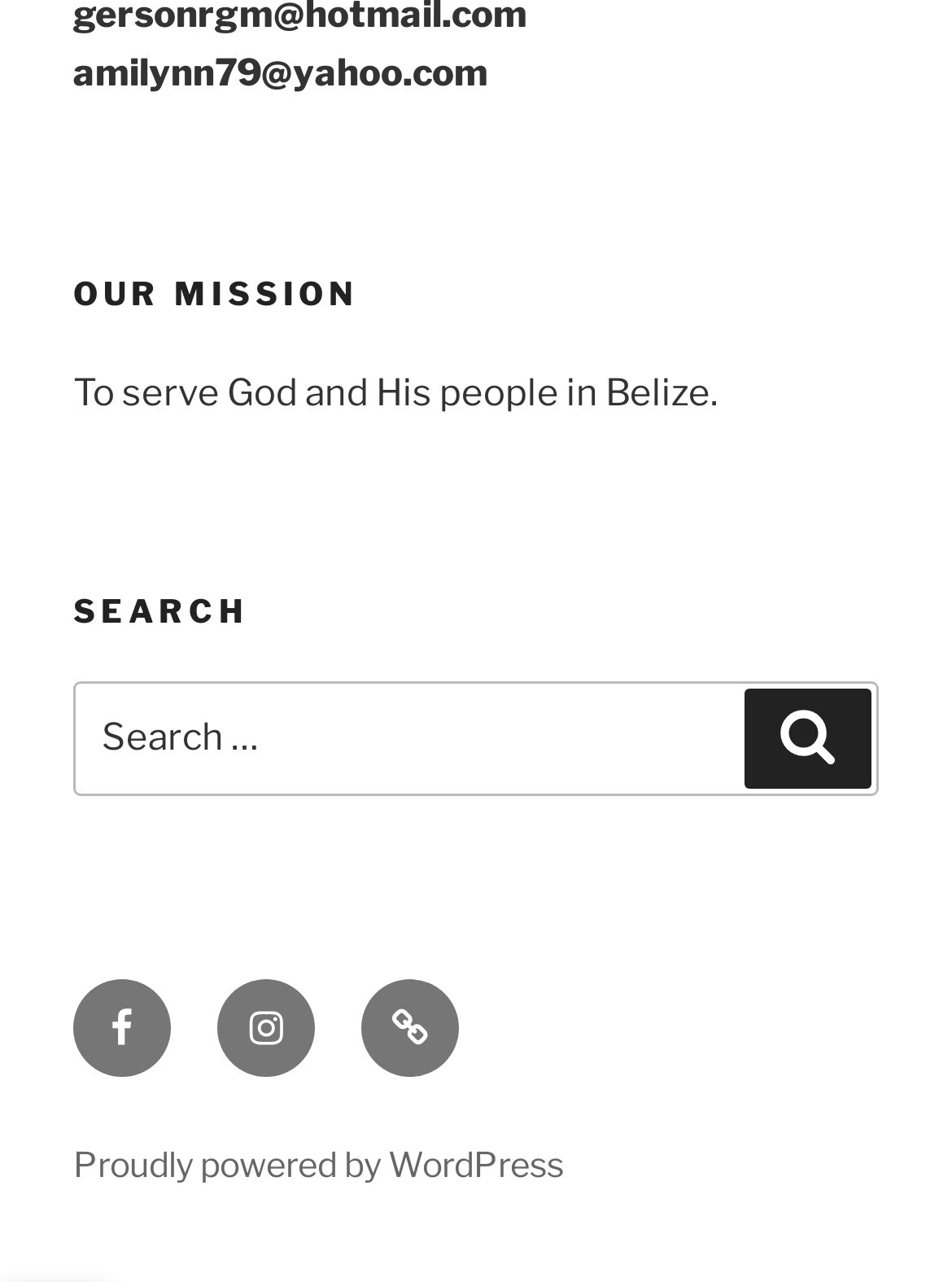Locate the bounding box coordinates of the UI element described by: "Facebook". Provide the coordinates as four float numbers between 0 and 1, formatted as [left, top, right, bottom].

[0.077, 0.765, 0.179, 0.841]